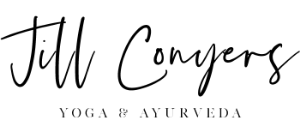What does the overall aesthetic convey?
Please provide a detailed and thorough answer to the question.

The overall aesthetic merges sophistication with a sense of tranquility, which perfectly aligns with the ethos of promoting positivity and well-being, suggesting that the branding is designed to evoke feelings of calmness and refinement.